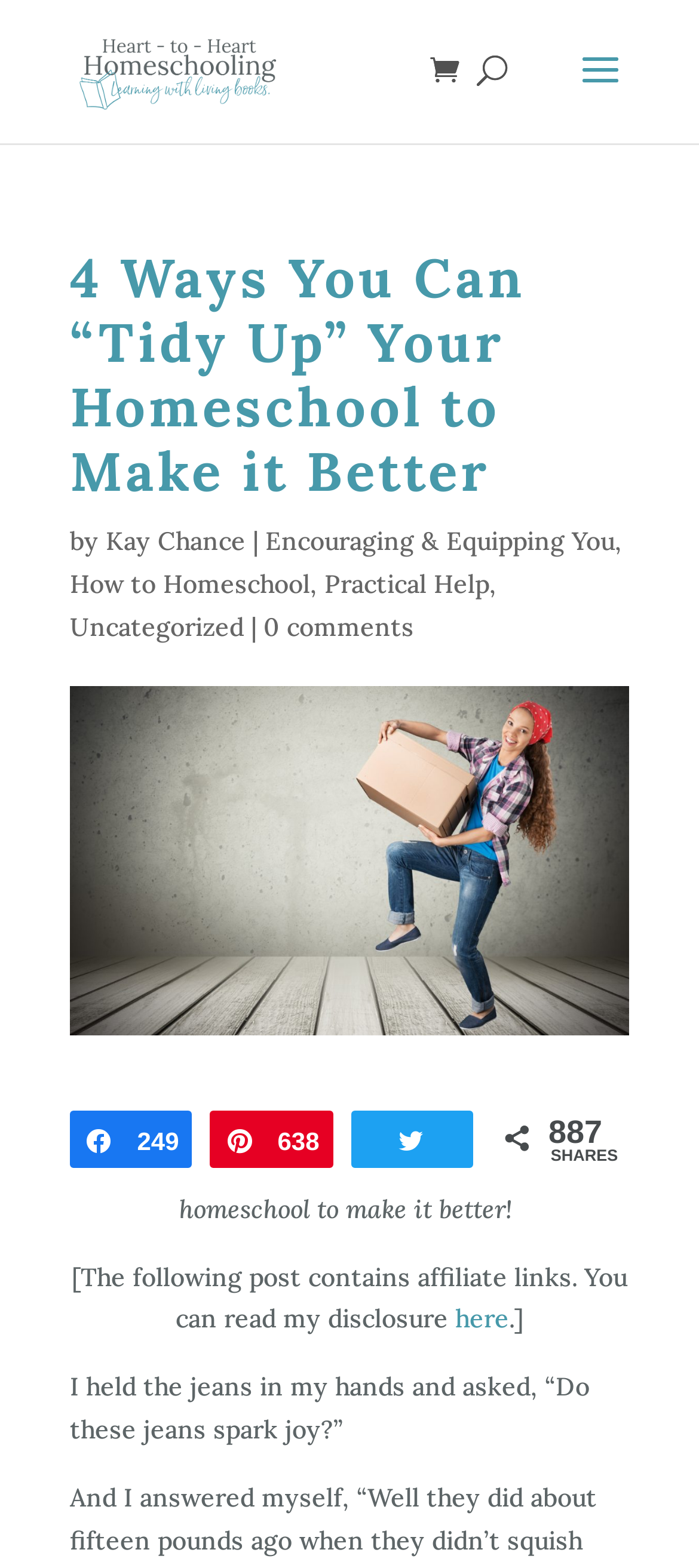What is the topic of the image?
Answer the question with a thorough and detailed explanation.

I inferred the topic of the image by looking at the surrounding text, which mentions 'Tidying Up' and 'homeschool'. The image is likely related to the topic of homeschooling, possibly illustrating the idea of organizing or tidying up a homeschooling environment.